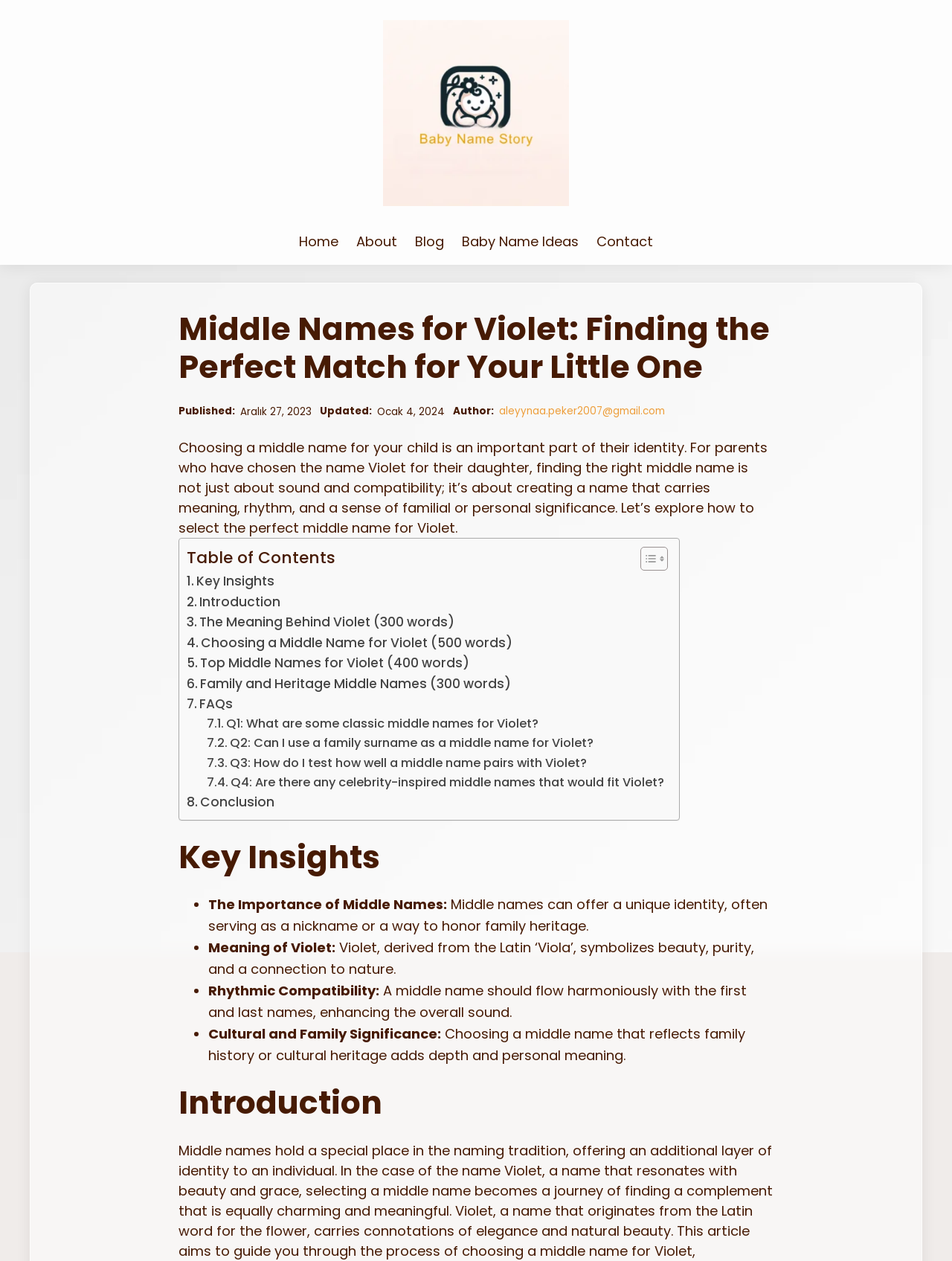Highlight the bounding box coordinates of the region I should click on to meet the following instruction: "Search for something".

None